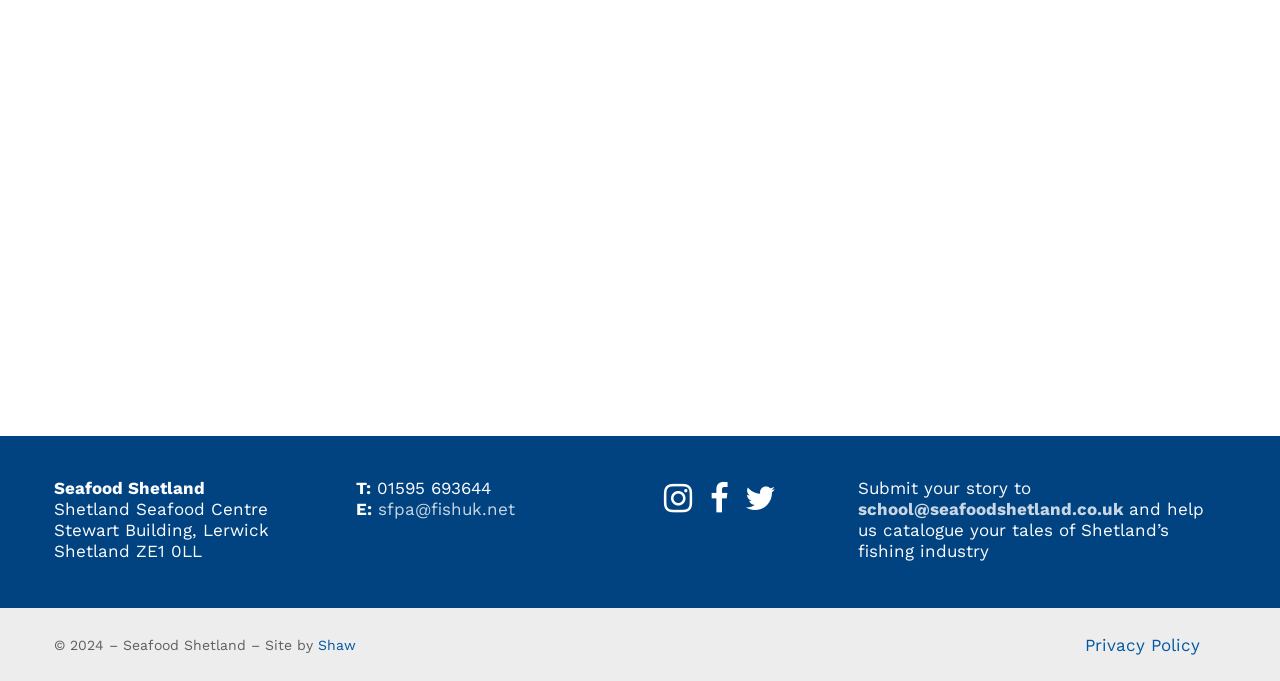What is the phone number of the seafood centre?
Refer to the screenshot and respond with a concise word or phrase.

01595 693644